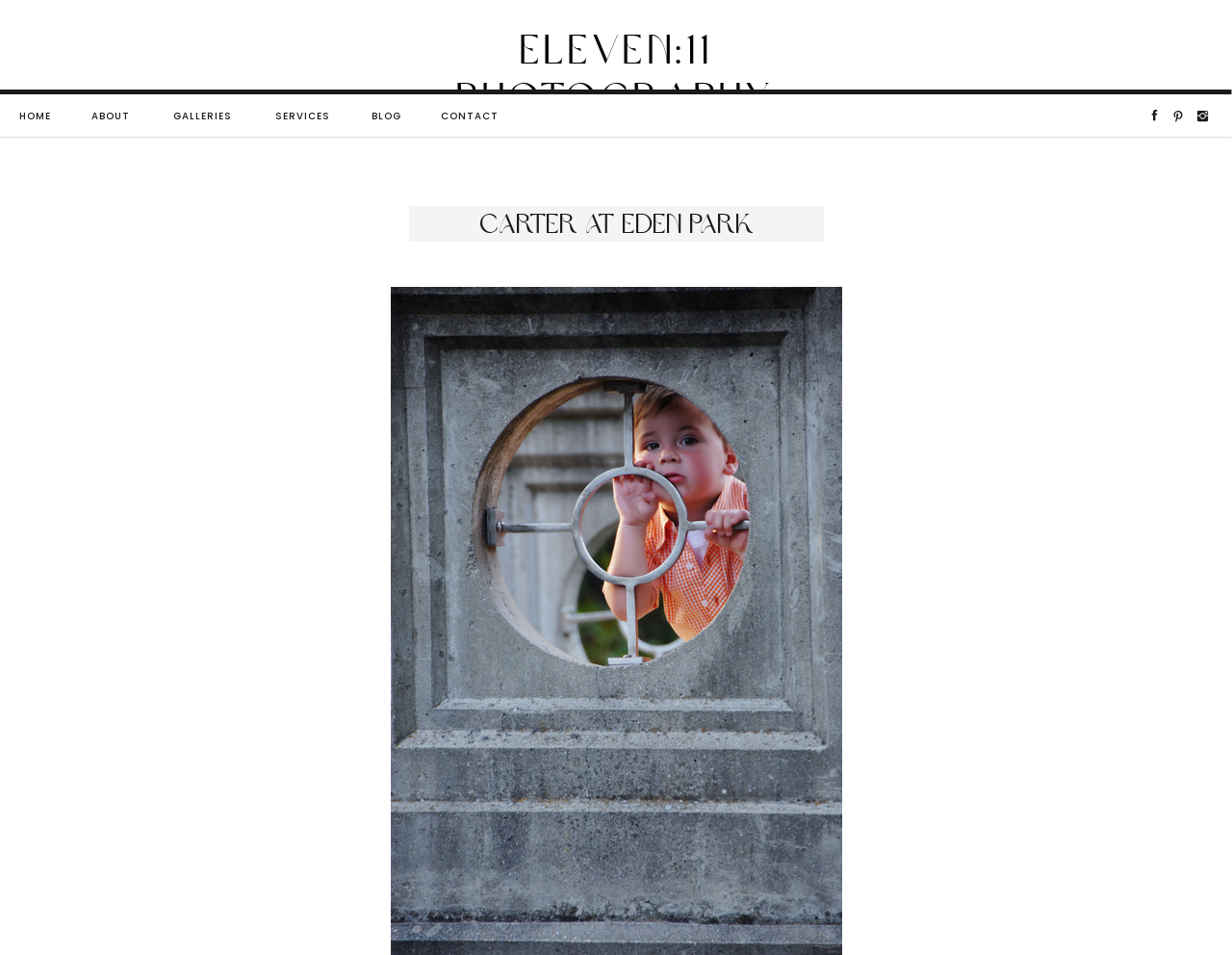Describe all visible elements and their arrangement on the webpage.

The webpage appears to be a photography website, with a prominent heading "CARTER AT EDEN PARK" located near the top center of the page. 

At the top of the page, there is a navigation menu with six links: "HOME", "ABOUT", "GALLERIES", "SERVICES", "BLOG", and "CONTACT", arranged horizontally from left to right. Each link has a corresponding image, but the images do not have descriptive text.

On the top right corner, there are three small links with icons, but no descriptive text. 

The overall layout suggests that the webpage is focused on showcasing photography work, with a simple and clean design.